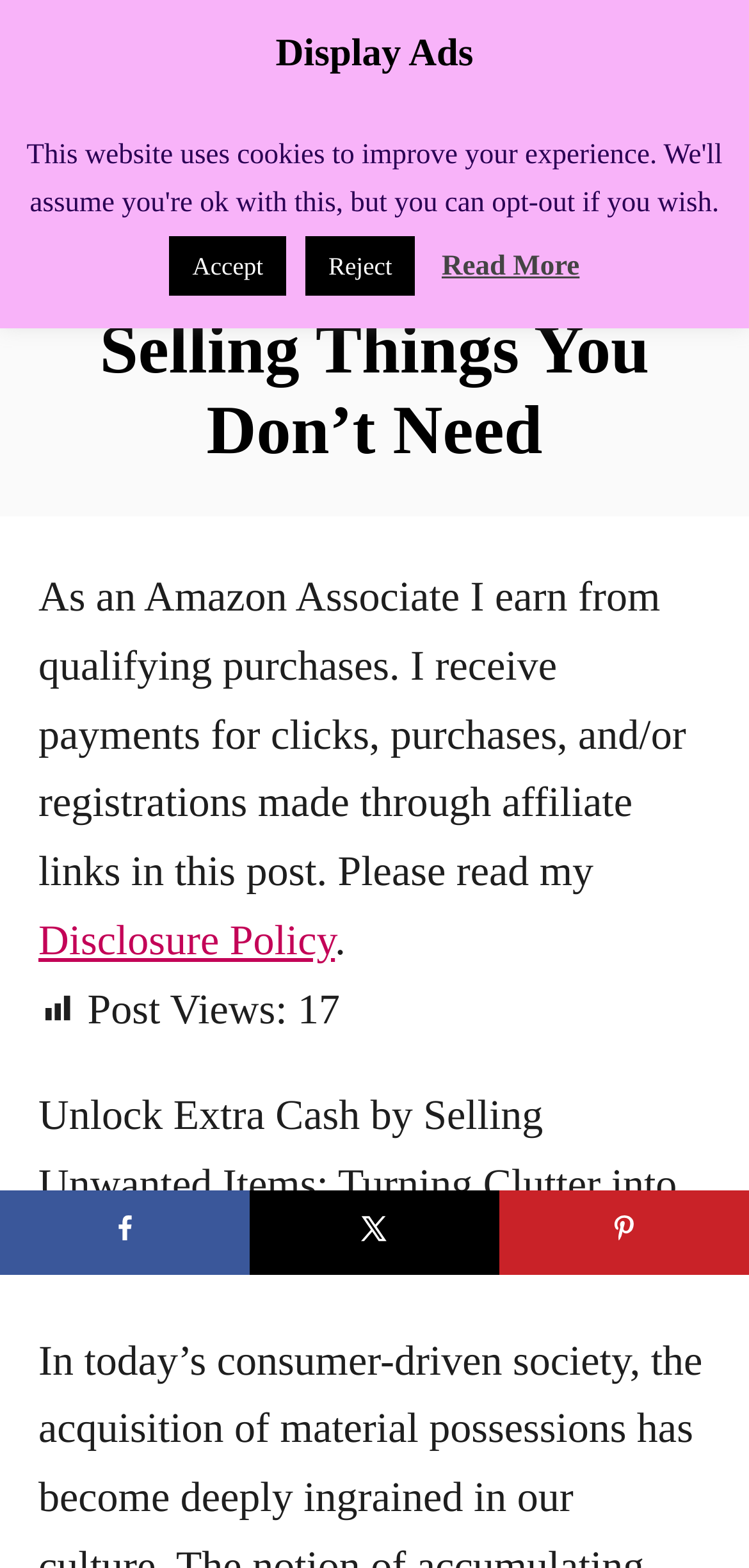Identify the bounding box of the UI element that matches this description: "aria-label="Menu"".

[0.0, 0.024, 0.215, 0.092]